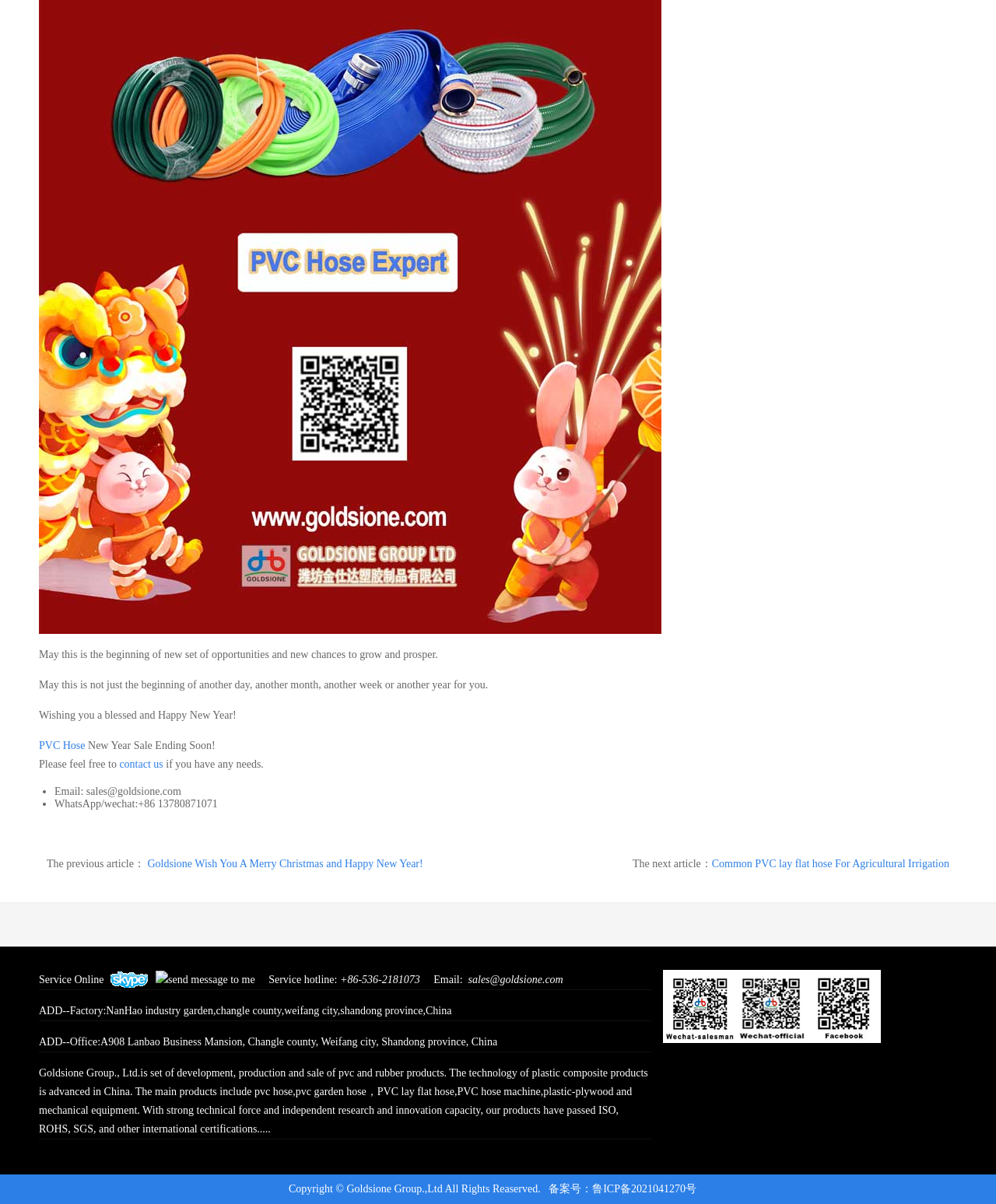What is the company's email address? Look at the image and give a one-word or short phrase answer.

sales@goldsione.com